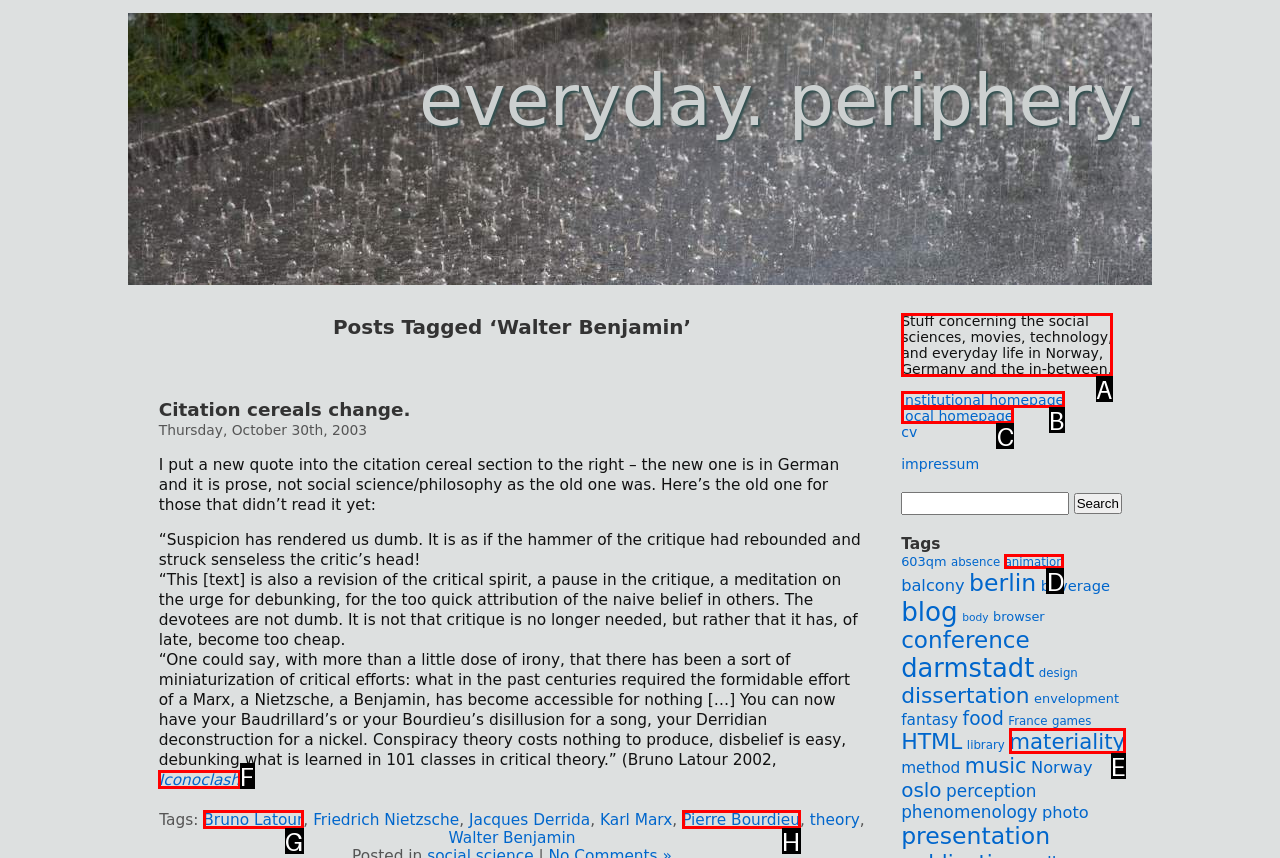Determine the correct UI element to click for this instruction: Read the 'Australia battles several clusters in new pandemic phase' article. Respond with the letter of the chosen element.

None